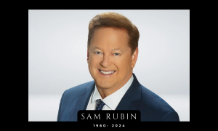Use a single word or phrase to answer this question: 
What is the profession of Sam Rubin?

Entertainment anchor